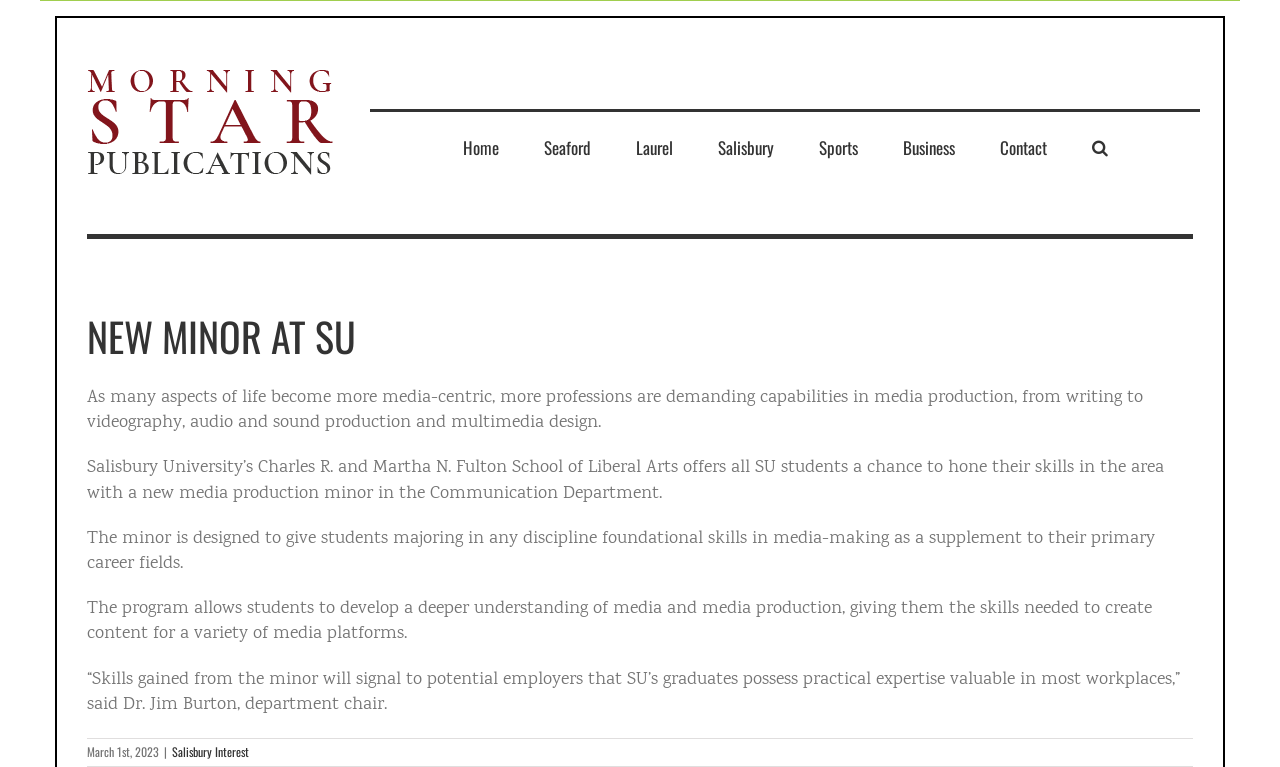Locate the UI element described by Crypto News and provide its bounding box coordinates. Use the format (top-left x, top-left y, bottom-right x, bottom-right y) with all values as floating point numbers between 0 and 1.

None